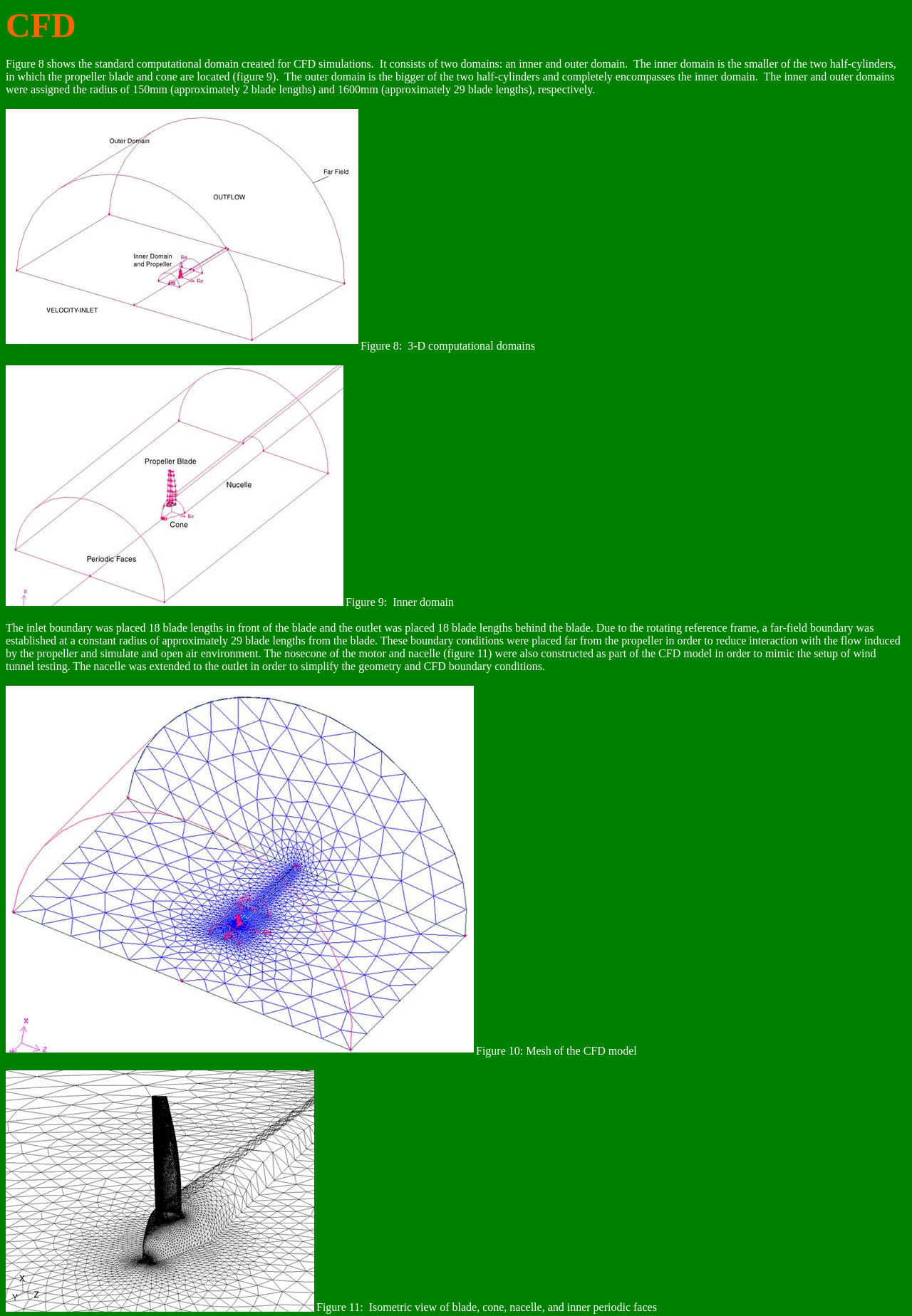Please respond to the question using a single word or phrase:
What is the radius of the inner domain?

150mm